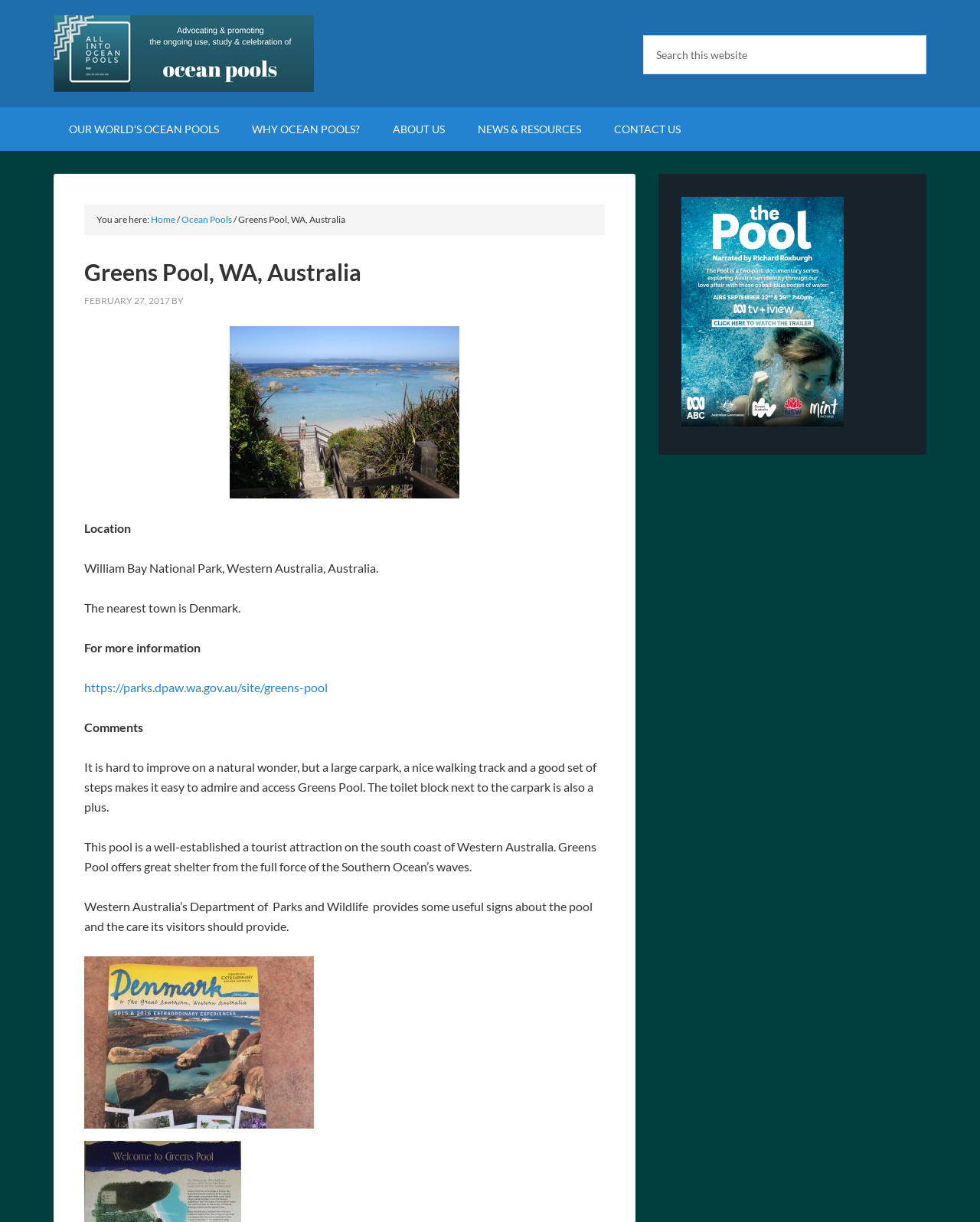Determine the bounding box coordinates for the area that needs to be clicked to fulfill this task: "Visit ALL INTO OCEAN POOLS INC". The coordinates must be given as four float numbers between 0 and 1, i.e., [left, top, right, bottom].

[0.055, 0.013, 0.32, 0.075]